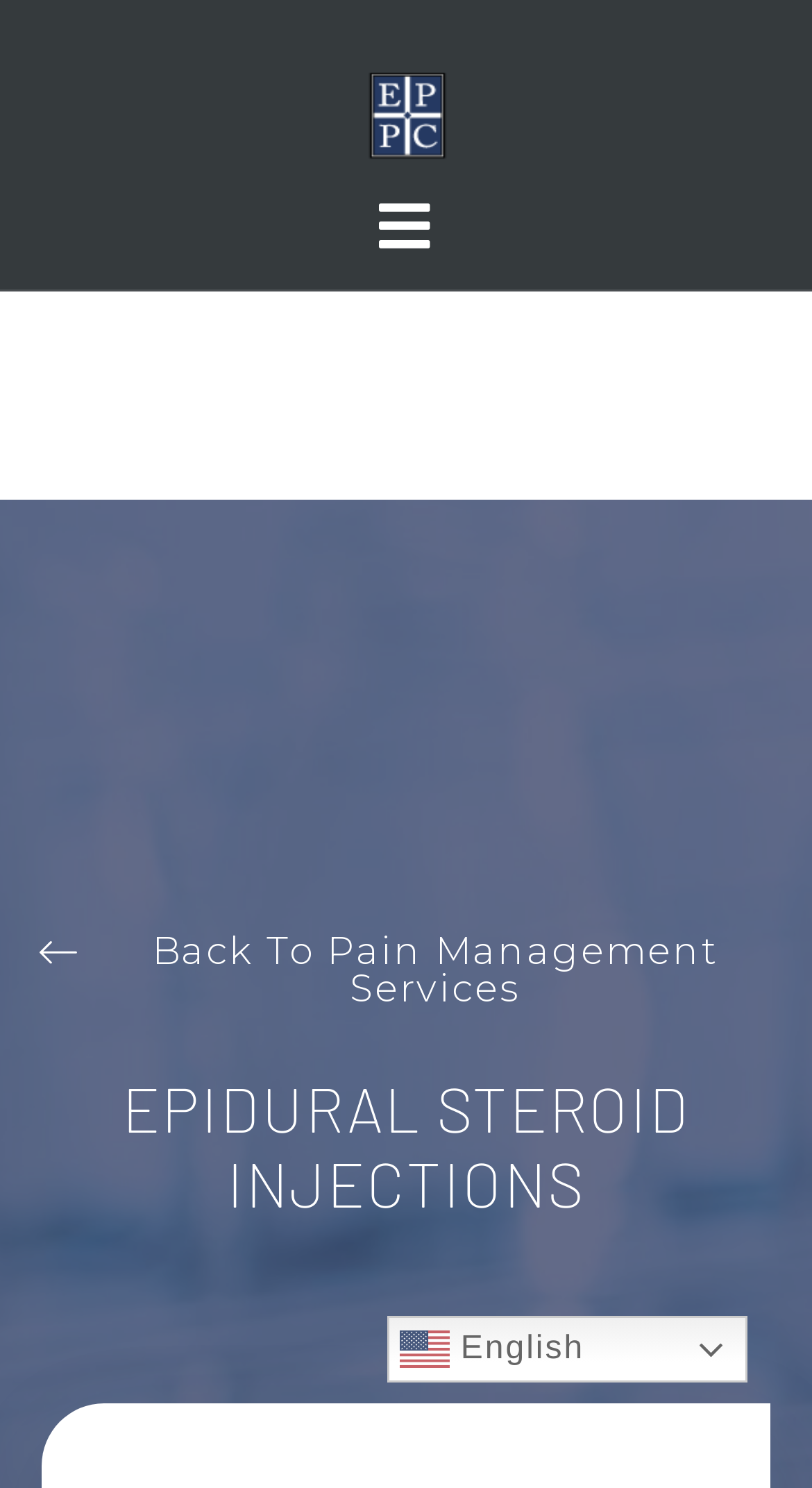Using the image as a reference, answer the following question in as much detail as possible:
What is the purpose of the arrow-left icon?

I found the answer by looking at the link 'arrow-left Back To Pain Management Services' and the image 'arrow-left' which suggests that the purpose of the arrow-left icon is to go back to the previous page.